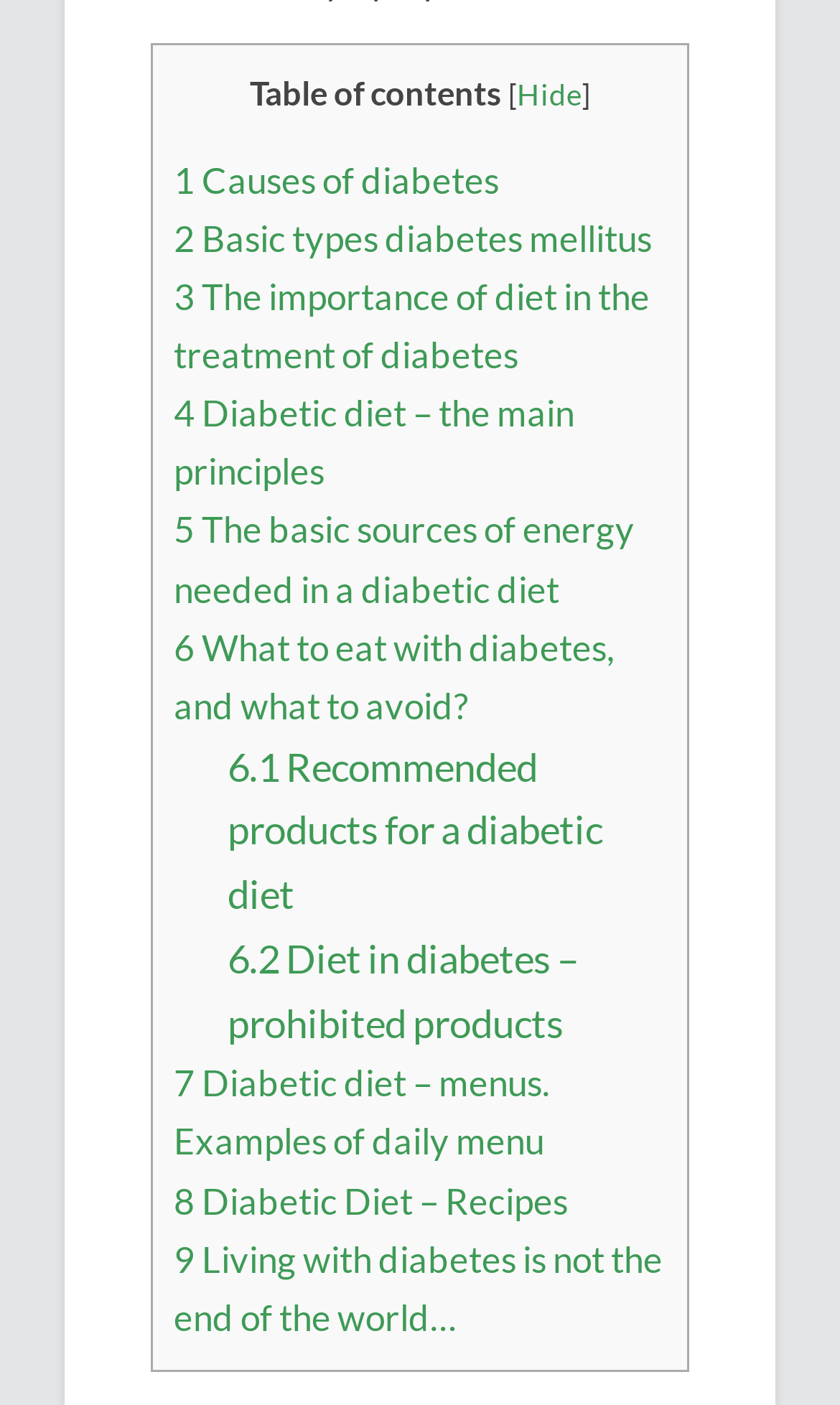Please locate the clickable area by providing the bounding box coordinates to follow this instruction: "Hide table of contents".

[0.615, 0.054, 0.692, 0.08]